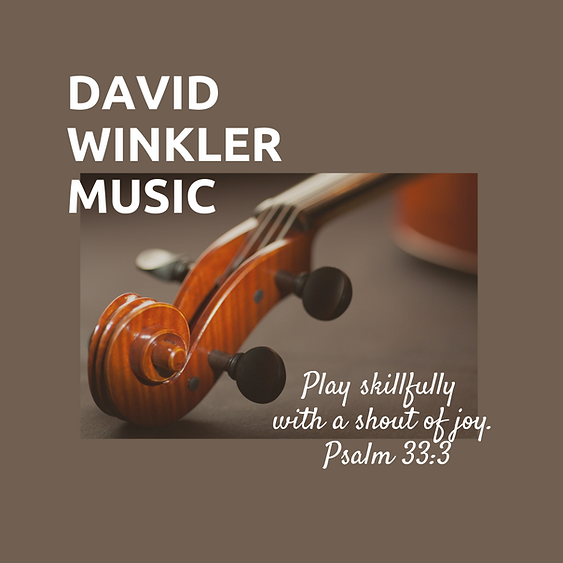Provide a rich and detailed narrative of the image.

This image features the elegant branding for "David Winkler Music," prominently displaying the name in bold, modern typography against a rich brown background. To the side, a close-up view of a beautifully crafted violin embodies the artistry associated with the music offered by David Winkler. Beneath the name, an inspiring quote reads, "Play skillfully with a shout of joy," attributed to Psalm 33:3, highlighting the musical philosophy and joyful spirit encouraged by the brand. The combination of visual and textual elements creates a warm and inviting representation of the music services available.